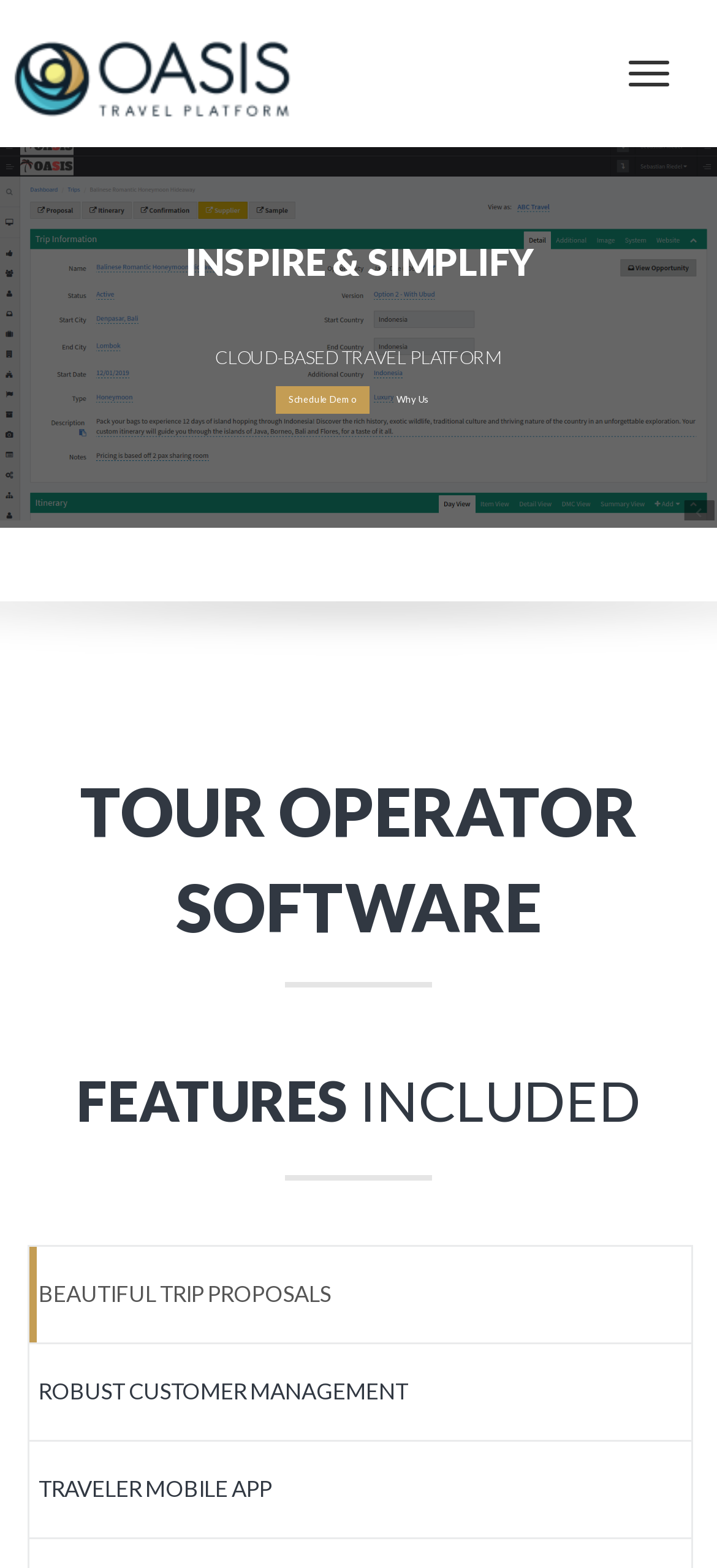What type of content is displayed on the top section of the webpage?
Please provide a single word or phrase as your answer based on the screenshot.

Video